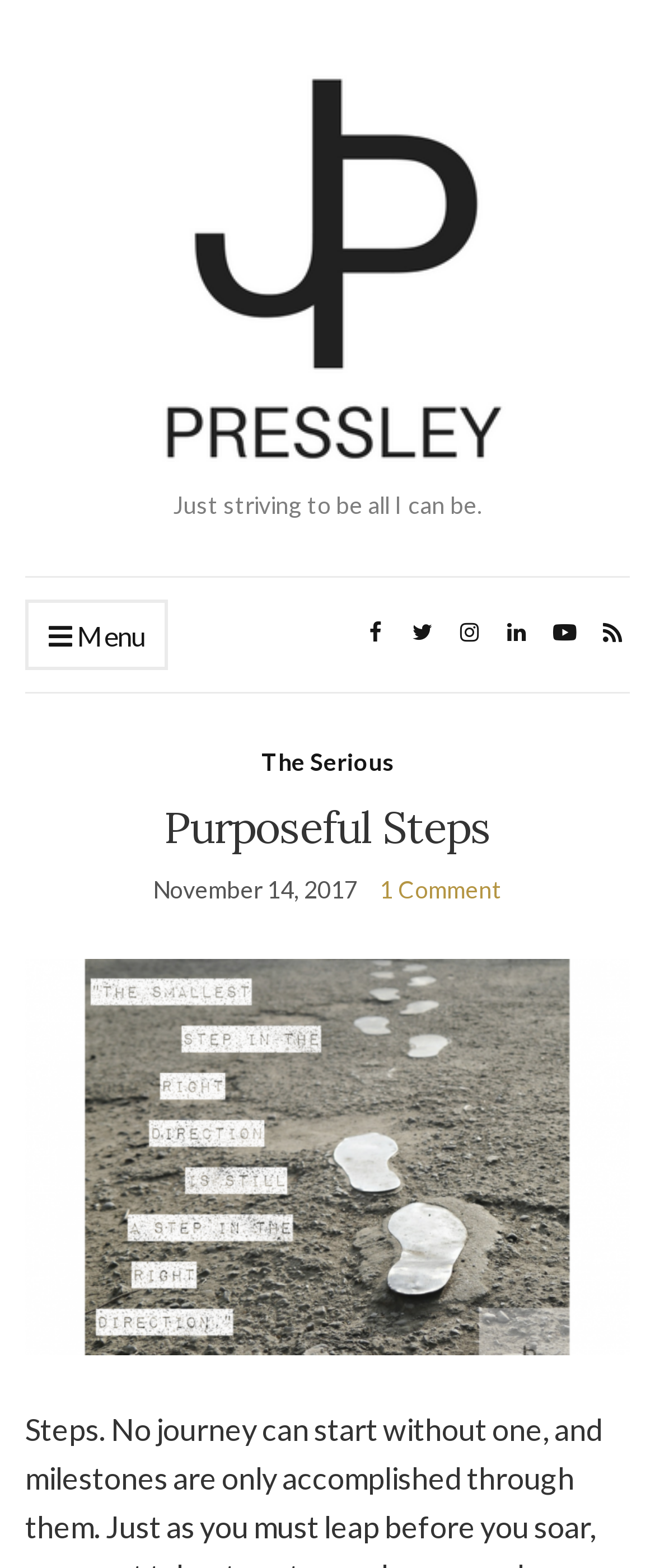What is the theme of the webpage?
Refer to the image and provide a concise answer in one word or phrase.

Personal blog